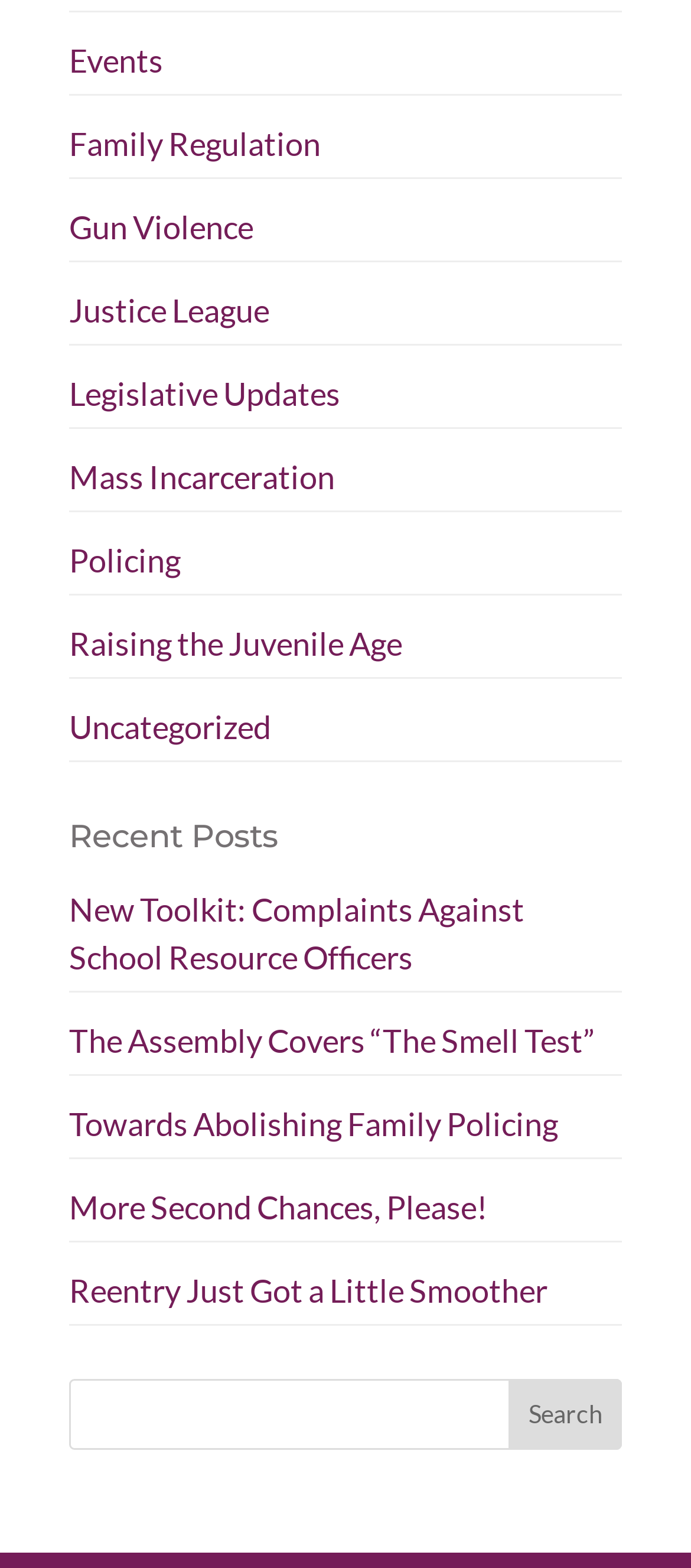What is the position of the 'Policing' link?
Using the image, respond with a single word or phrase.

7th